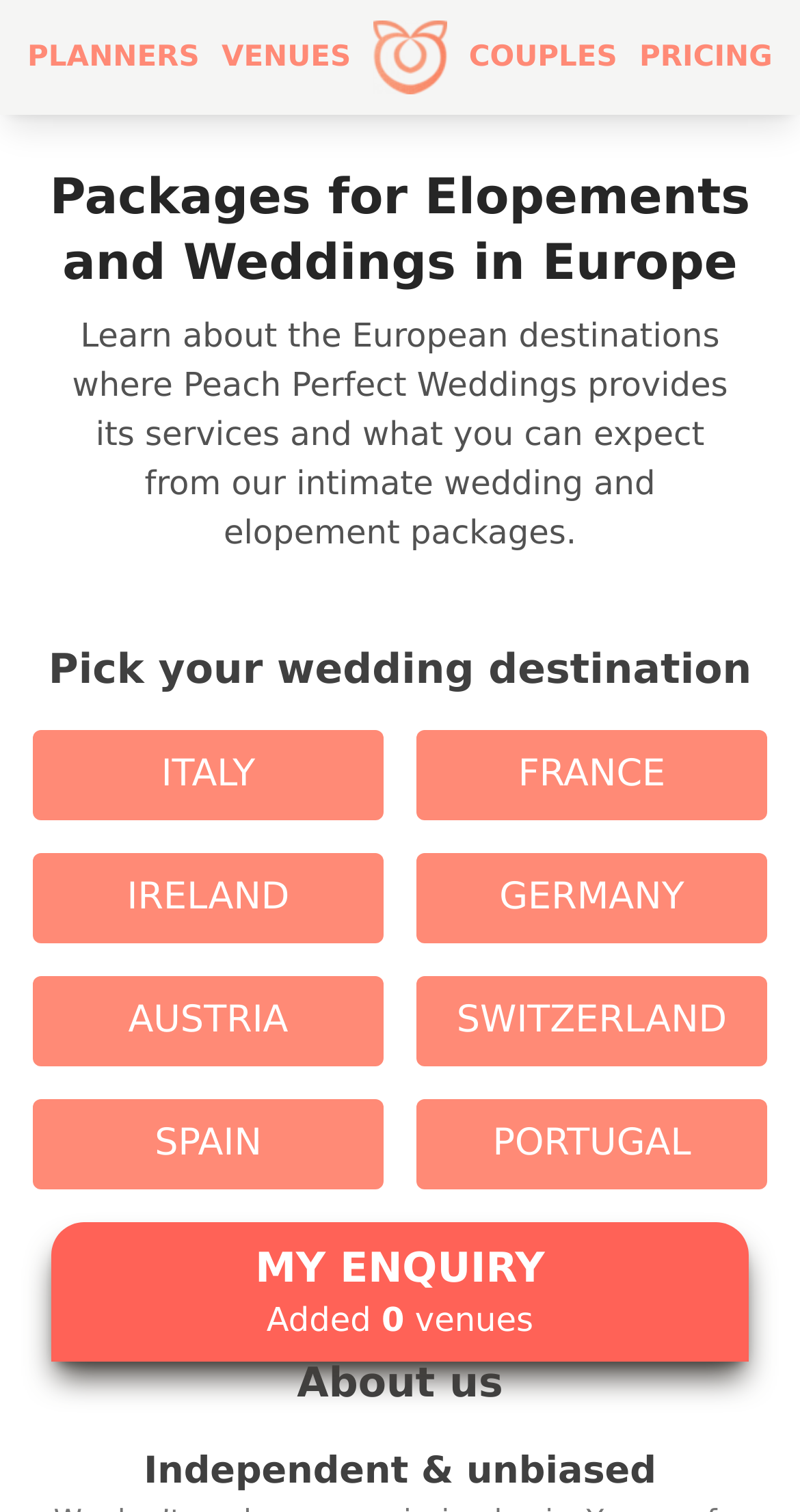Return the bounding box coordinates of the UI element that corresponds to this description: "Next Post →". The coordinates must be given as four float numbers in the range of 0 and 1, [left, top, right, bottom].

None